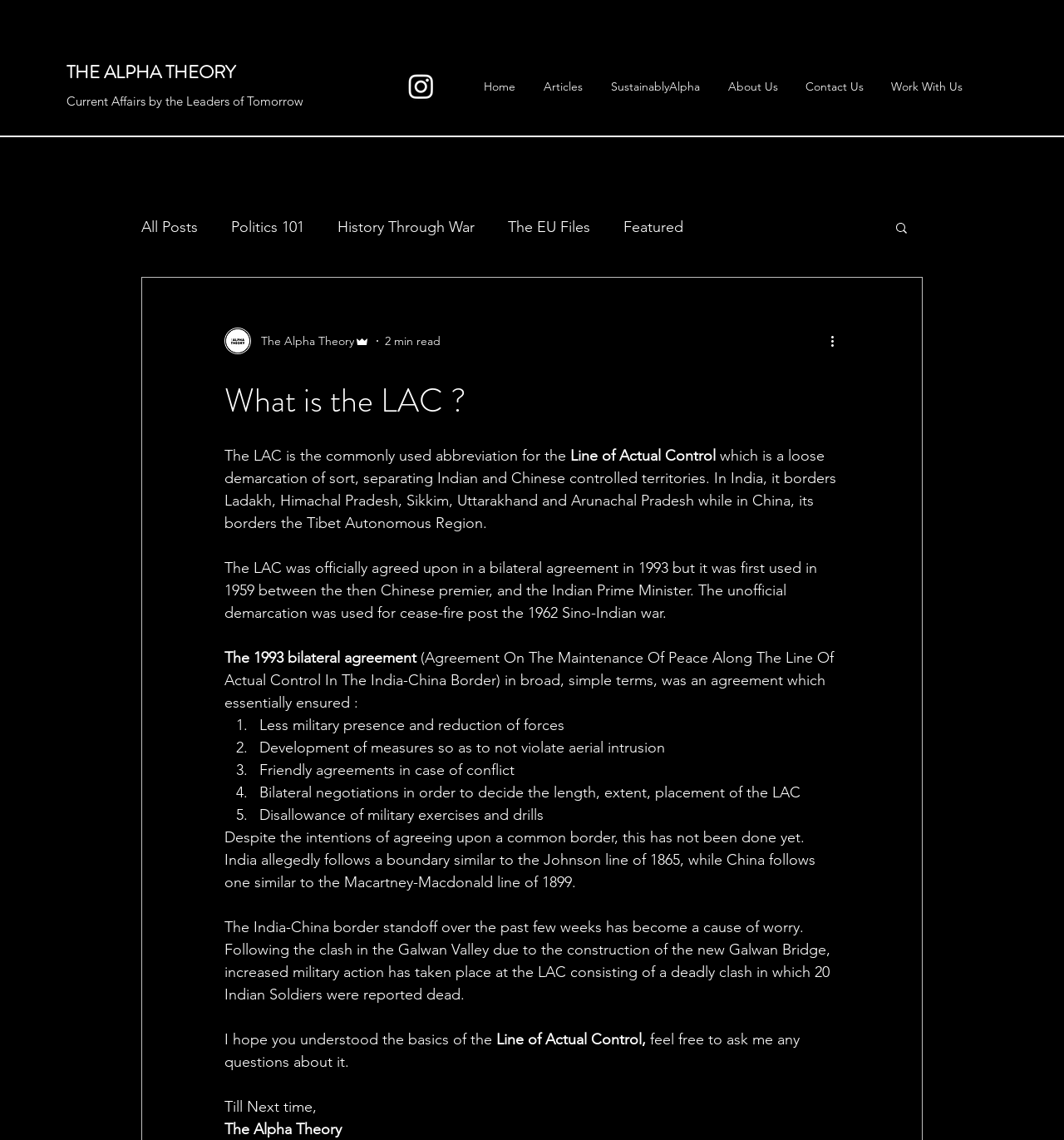Identify the bounding box coordinates for the UI element described by the following text: "Work With Us". Provide the coordinates as four float numbers between 0 and 1, in the format [left, top, right, bottom].

[0.824, 0.058, 0.917, 0.094]